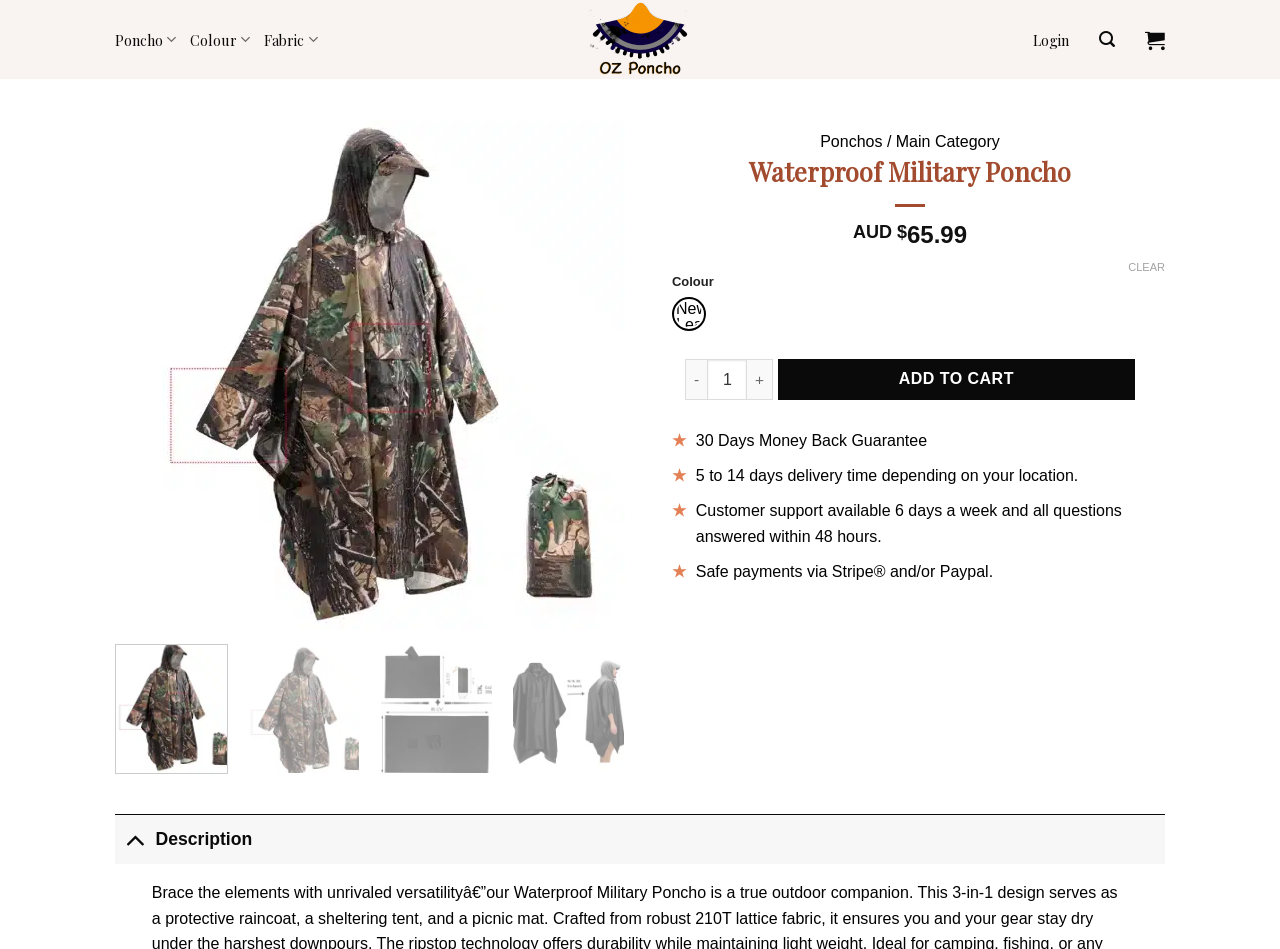Determine the bounding box coordinates for the clickable element required to fulfill the instruction: "Add Waterproof Military Poncho to cart". Provide the coordinates as four float numbers between 0 and 1, i.e., [left, top, right, bottom].

[0.608, 0.379, 0.887, 0.421]